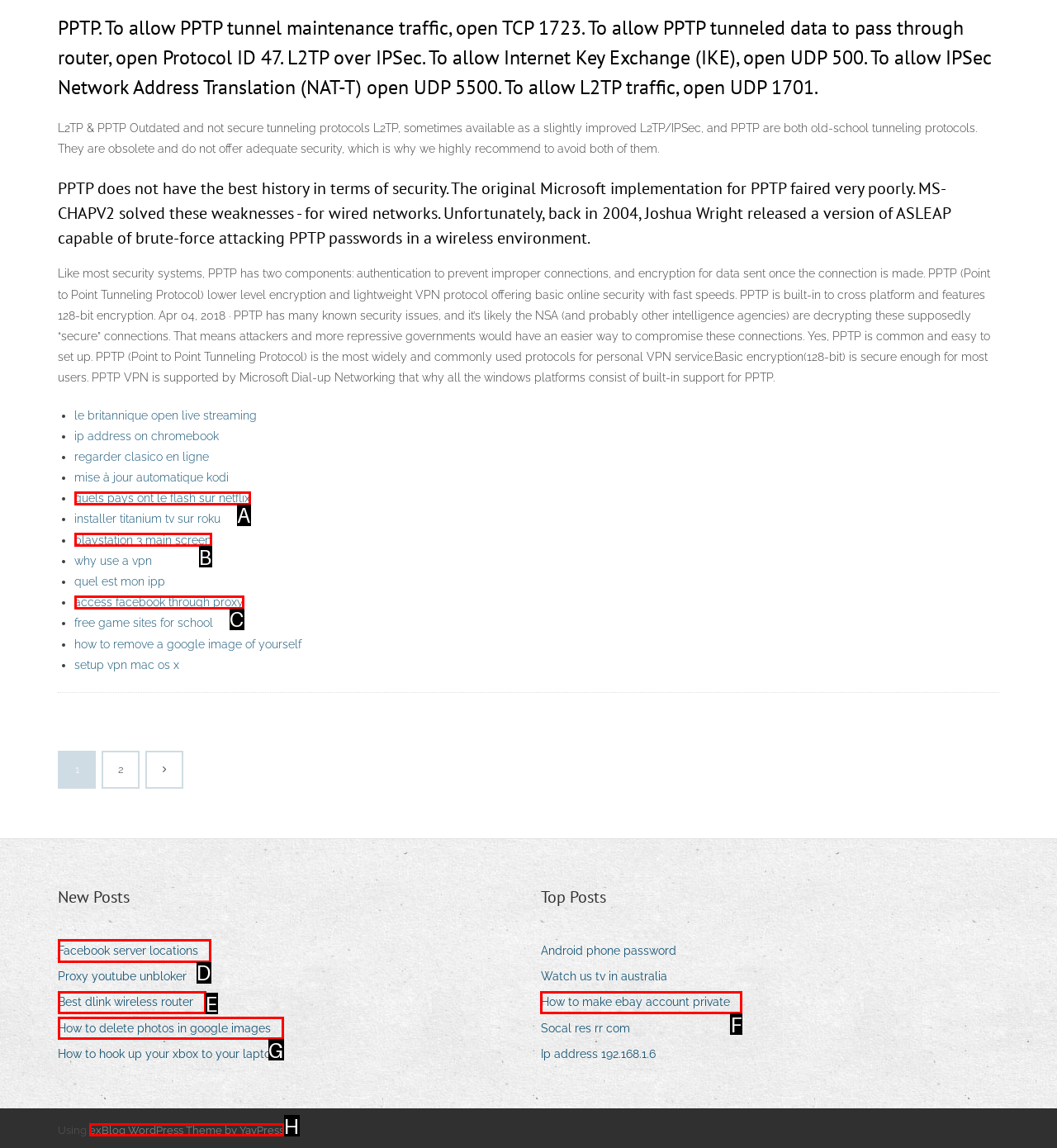From the given choices, identify the element that matches: Forschungsgruppen
Answer with the letter of the selected option.

None